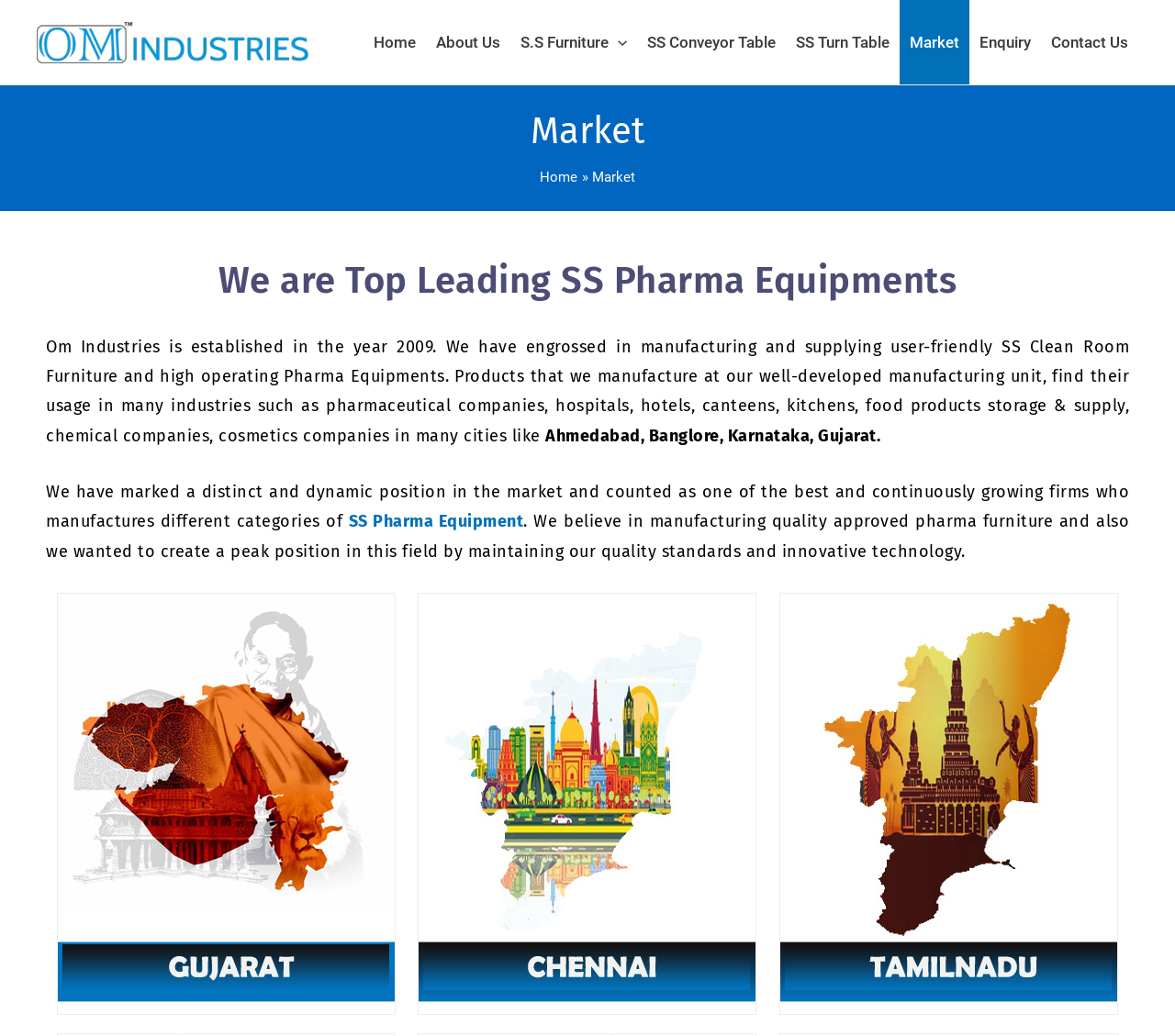Describe all the visual and textual components of the webpage comprehensively.

The webpage appears to be a company profile page for Om Industries, a manufacturer and supplier of stainless steel furniture and pharma equipment. At the top left corner, there is a link to the company's homepage, accompanied by a small image with the company's name. 

Below this, there is a navigation menu that spans across the top of the page, containing links to various sections such as Home, About Us, S.S Furniture, SS Conveyor Table, SS Turn Table, Market, Enquiry, and Contact Us. Each link has a small icon to its right.

On the left side of the page, there is a large image that takes up most of the vertical space. Above this image, there is a heading that reads "Market". Below the image, there is a breadcrumbs navigation menu that shows the current page's location in the website's hierarchy.

The main content of the page is divided into several sections. The first section has a heading that reads "We are Top Leading SS Pharma Equipments" and provides a brief introduction to Om Industries, including its establishment year, products, and target industries. 

The following section describes the company's presence in various cities, including Ahmedabad, Bangalore, Karnataka, and Gujarat. 

Further down, there is a section that highlights the company's focus on quality and innovation in manufacturing pharma furniture. This section contains a link to "SS Pharma Equipment".

At the bottom of the page, there are three links to different locations: GUJARAT, CHENNAI, and TAMILNADU, each accompanied by a small image.